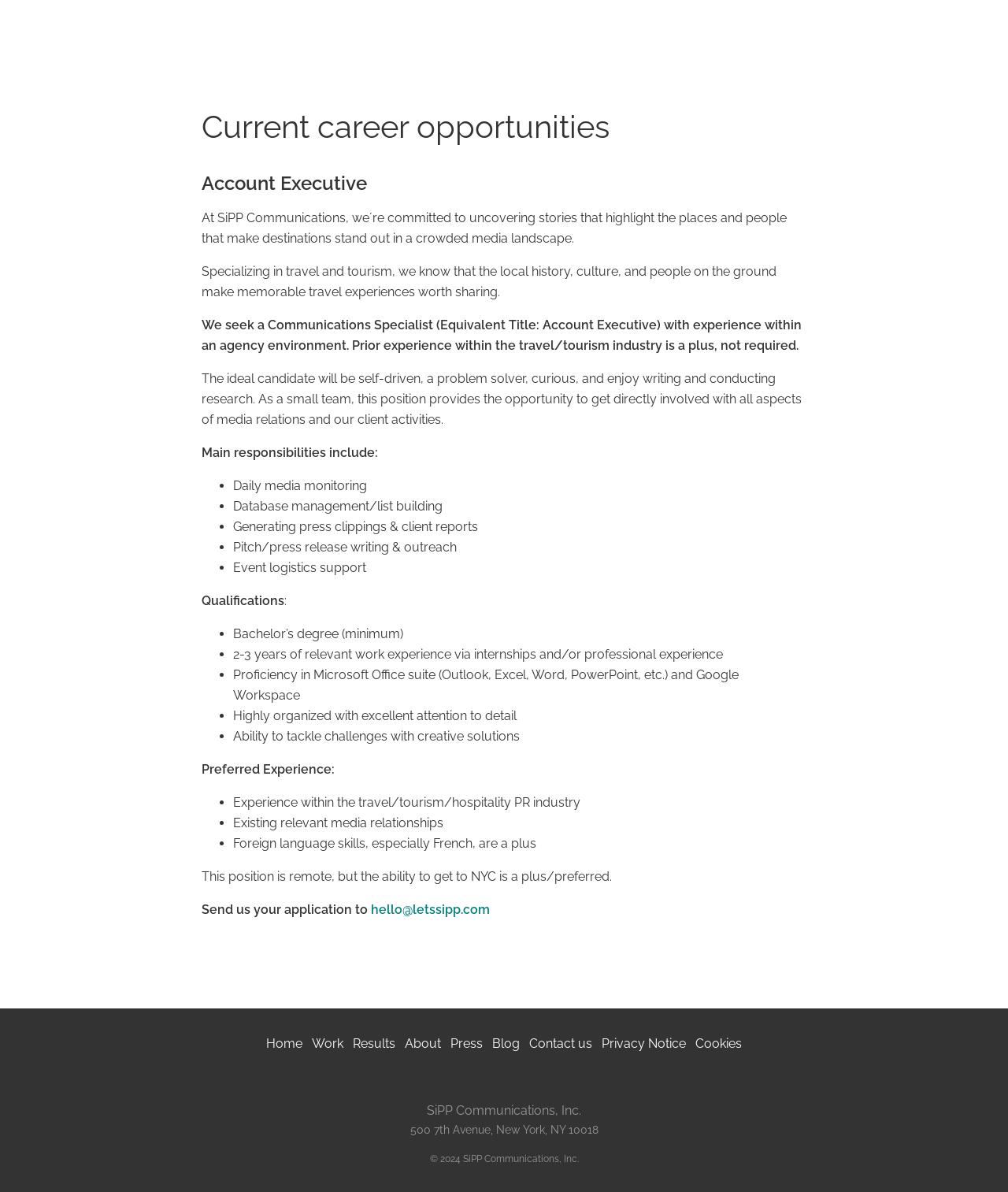Please analyze the image and give a detailed answer to the question:
What is the job title of the career opportunity?

The job title of the career opportunity is mentioned in the heading 'Account Executive' which is located below the heading 'Current career opportunities'.